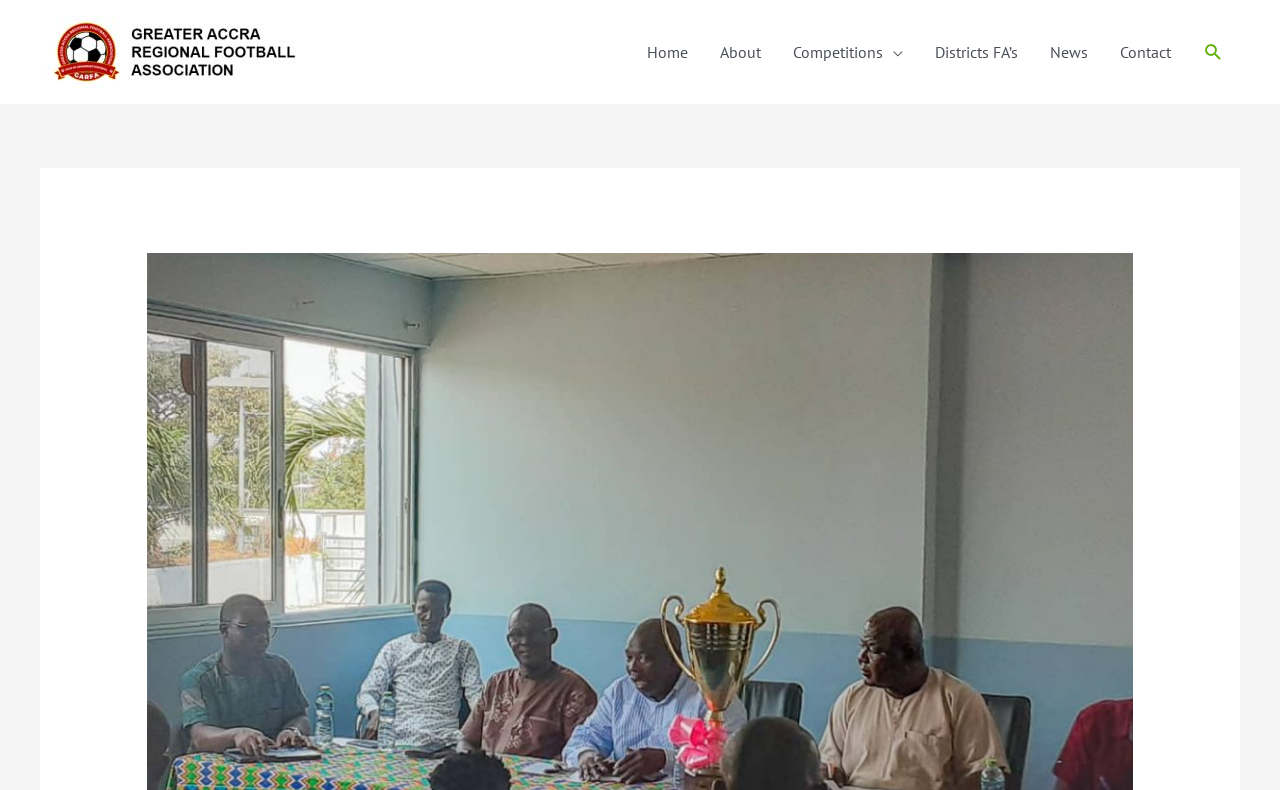Identify the bounding box coordinates for the element you need to click to achieve the following task: "visit news page". Provide the bounding box coordinates as four float numbers between 0 and 1, in the form [left, top, right, bottom].

[0.808, 0.025, 0.862, 0.106]